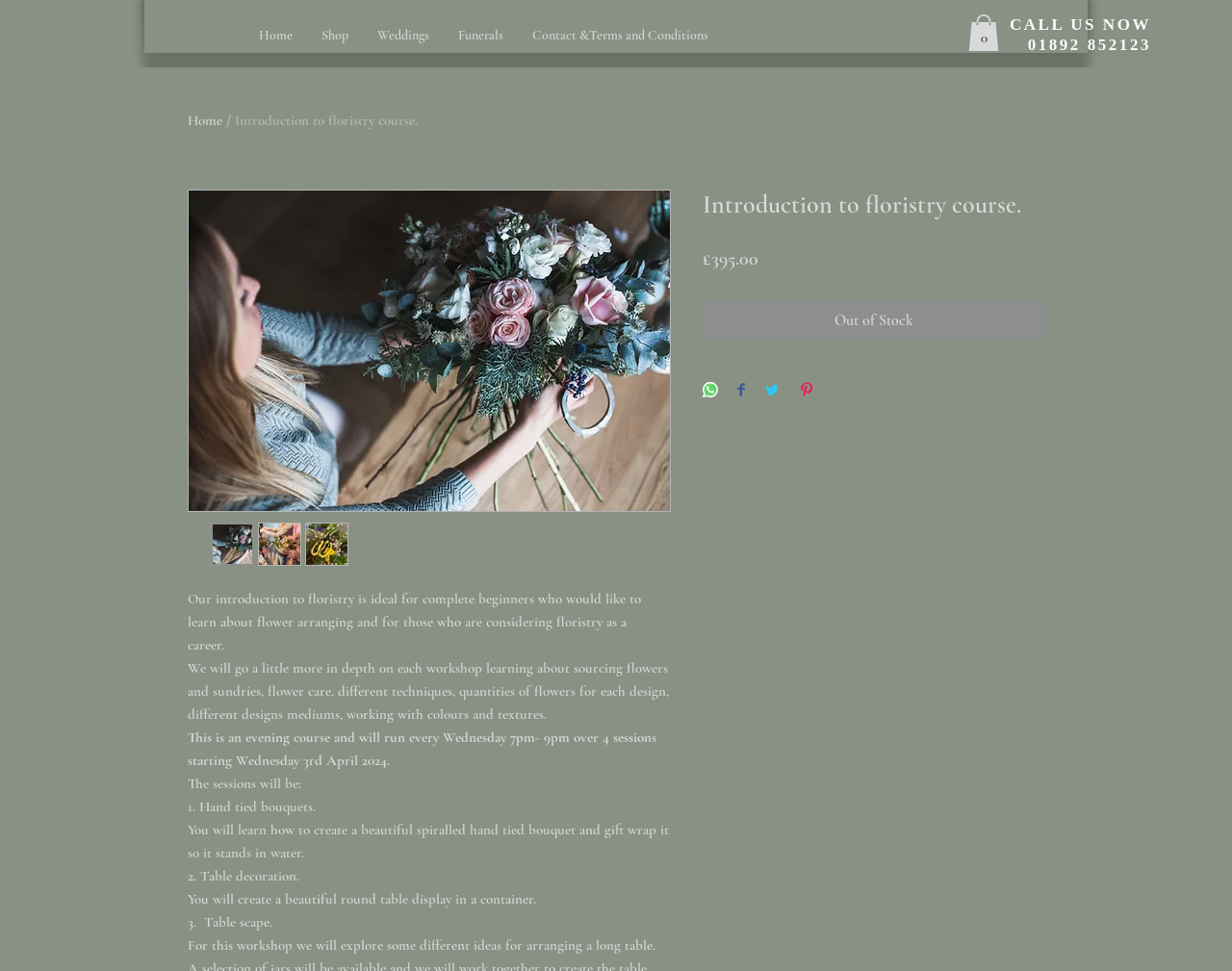Could you indicate the bounding box coordinates of the region to click in order to complete this instruction: "Click the 'Thumbnail: Introduction to floristry course.' button".

[0.171, 0.538, 0.206, 0.583]